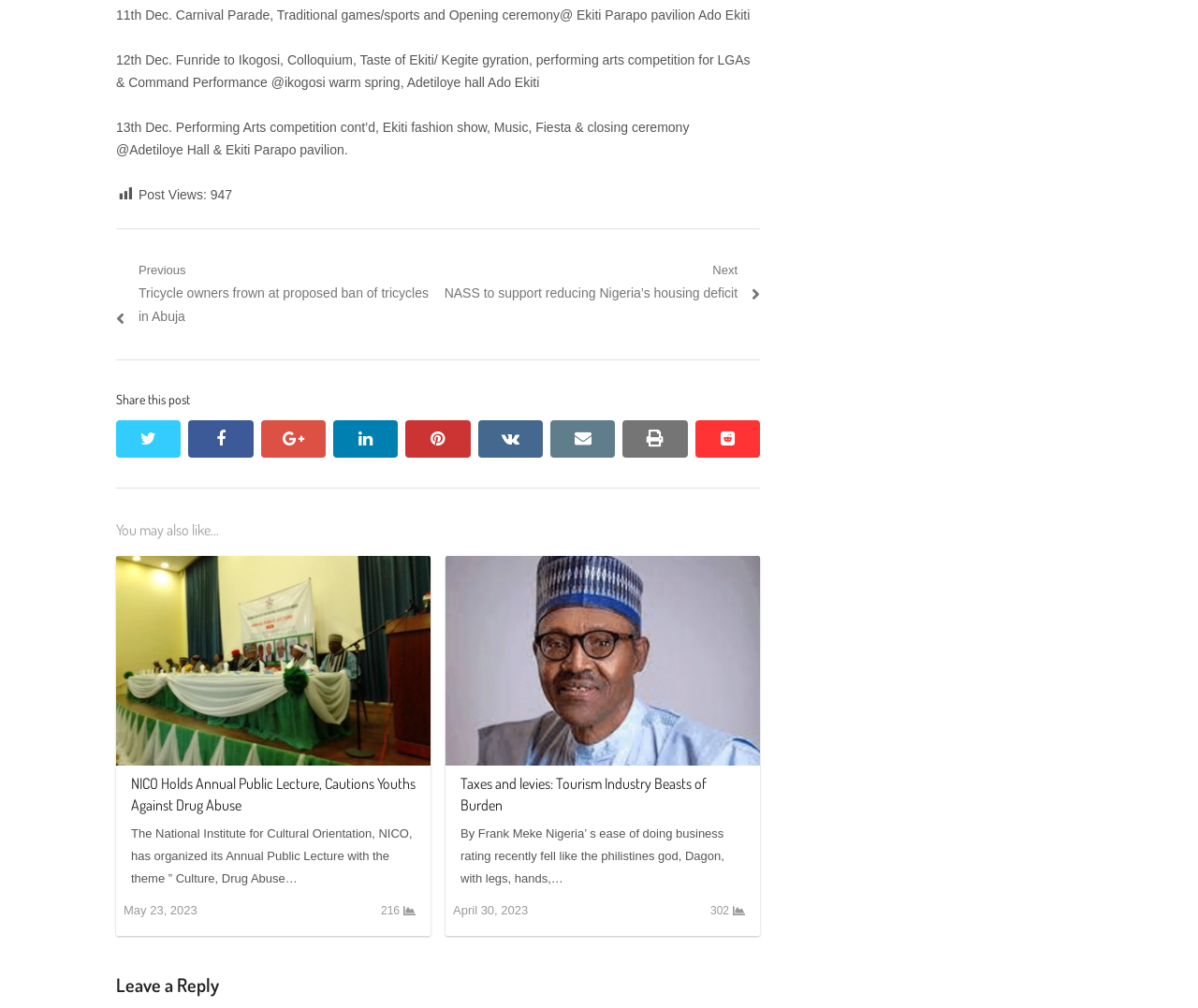What is the title of the article with the image 'Buhari-3-1.png'?
Please look at the screenshot and answer using one word or phrase.

Taxes and levies: Tourism Industry Beasts of Burden